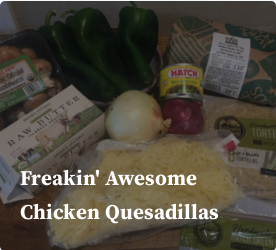What is the name of the recipe featured in the image?
Using the image, respond with a single word or phrase.

Freakin' Awesome Chicken Quesadillas